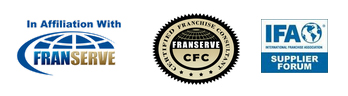Please give a concise answer to this question using a single word or phrase: 
What organization is associated with the logo on the right?

IFA